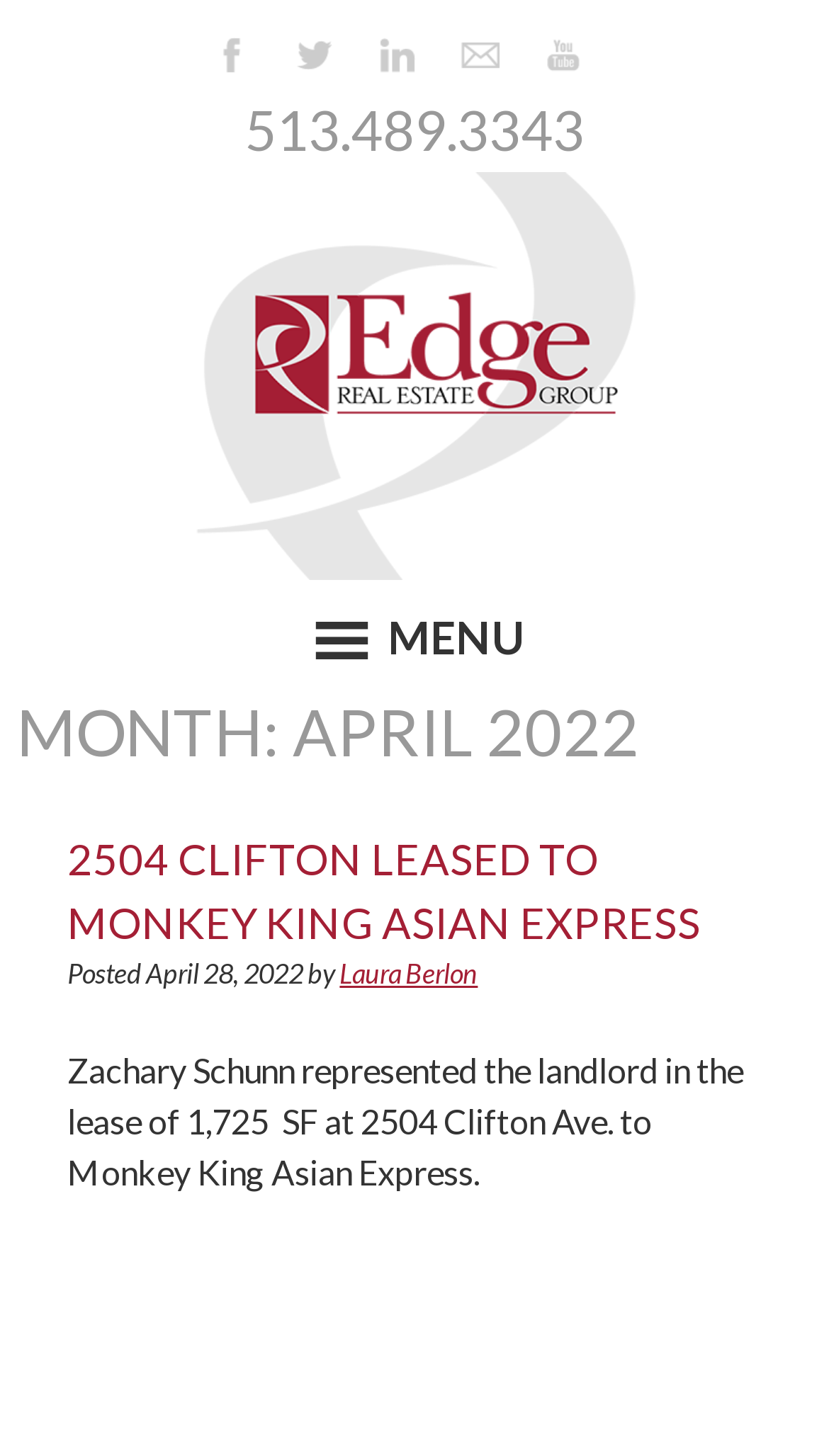Can you determine the main header of this webpage?

MONTH: APRIL 2022